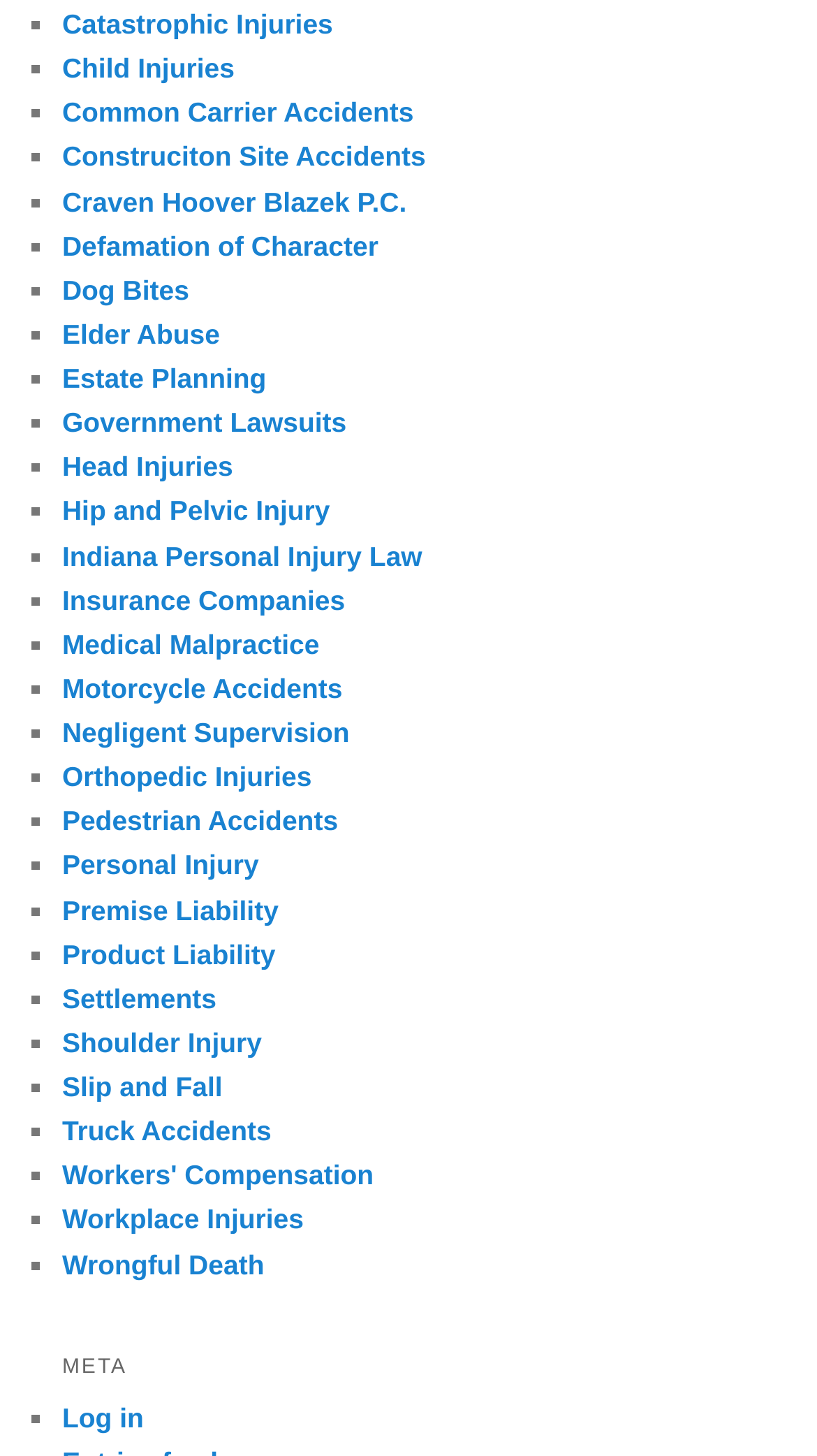Locate the bounding box coordinates of the UI element described by: "Craven Hoover Blazek P.C.". The bounding box coordinates should consist of four float numbers between 0 and 1, i.e., [left, top, right, bottom].

[0.076, 0.127, 0.498, 0.149]